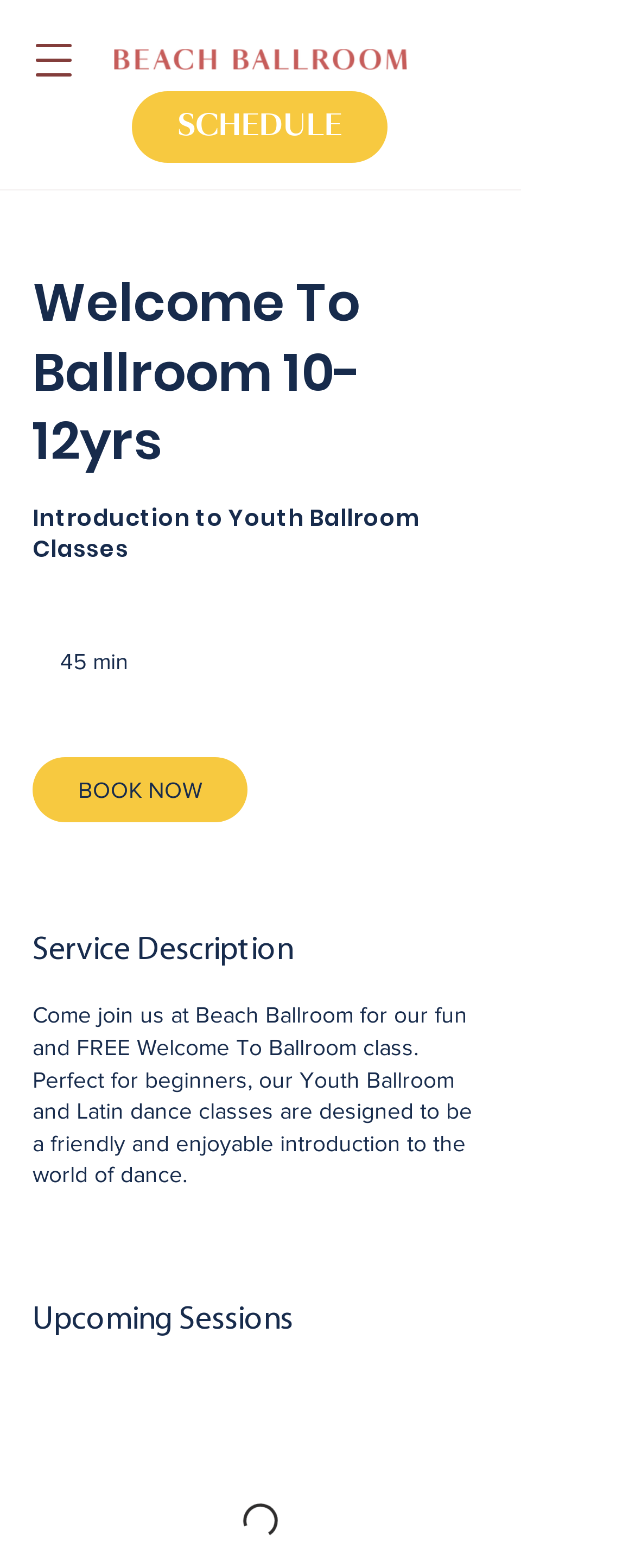Is the Welcome To Ballroom class free?
Using the image as a reference, give an elaborate response to the question.

I found the answer by reading the StaticText 'Come join us at Beach Ballroom for our fun and FREE Welcome To Ballroom class.' which explicitly states that the class is free.